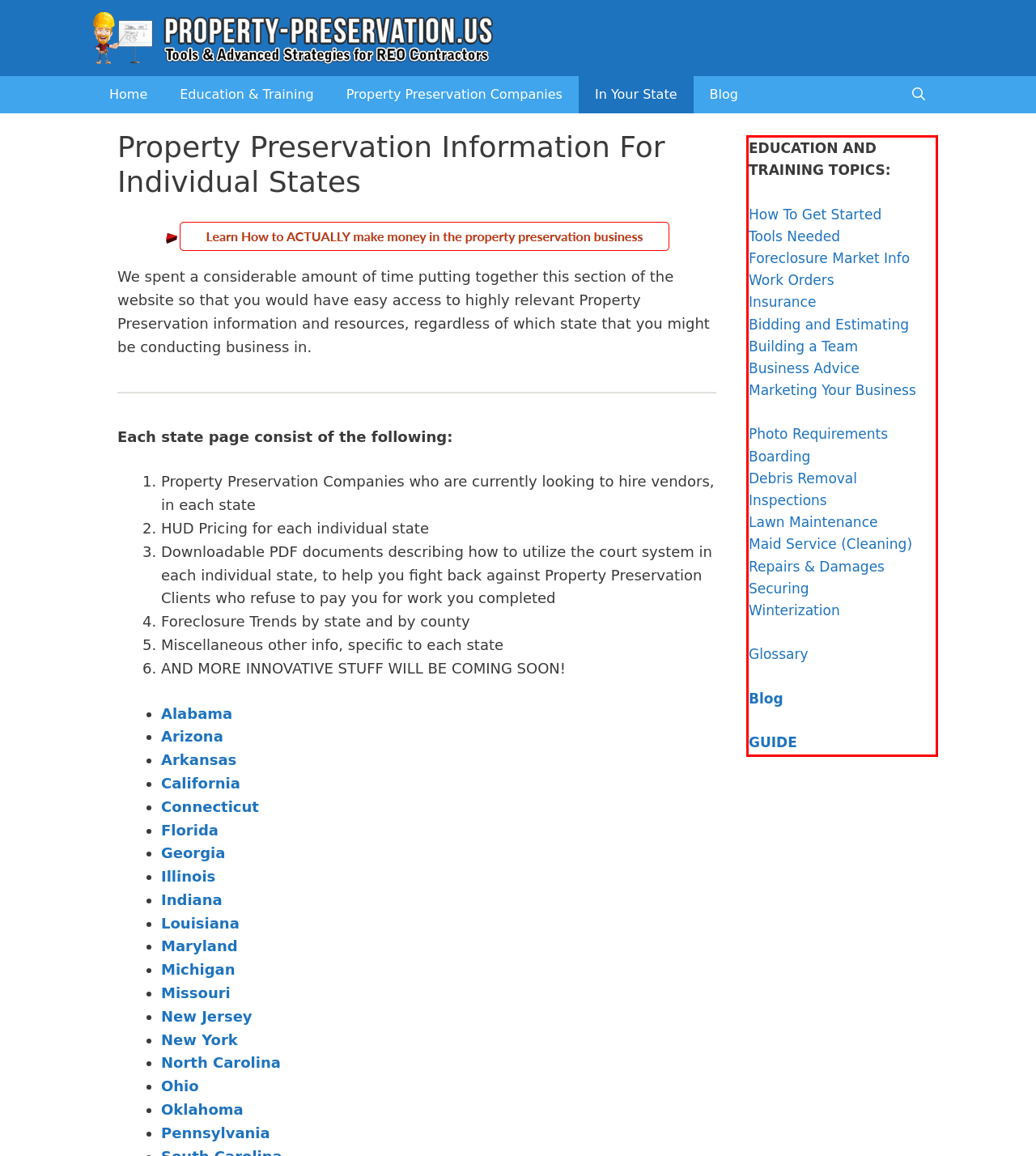Perform OCR on the text inside the red-bordered box in the provided screenshot and output the content.

EDUCATION AND TRAINING TOPICS: How To Get Started Tools Needed Foreclosure Market Info Work Orders Insurance Bidding and Estimating Building a Team Business Advice Marketing Your Business Photo Requirements Boarding Debris Removal Inspections Lawn Maintenance Maid Service (Cleaning) Repairs & Damages Securing Winterization Glossary Blog GUIDE